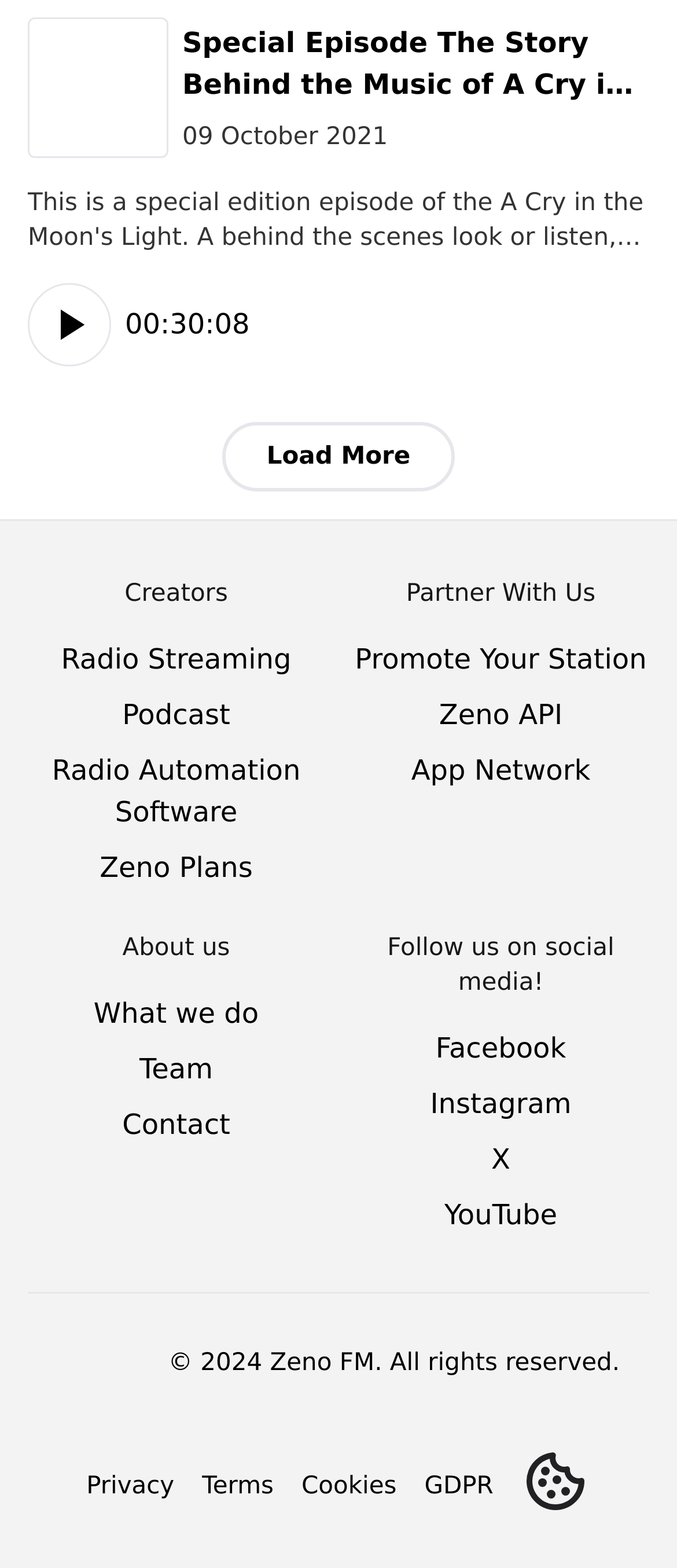What is the year of copyright for Zeno FM?
Give a single word or phrase answer based on the content of the image.

2024